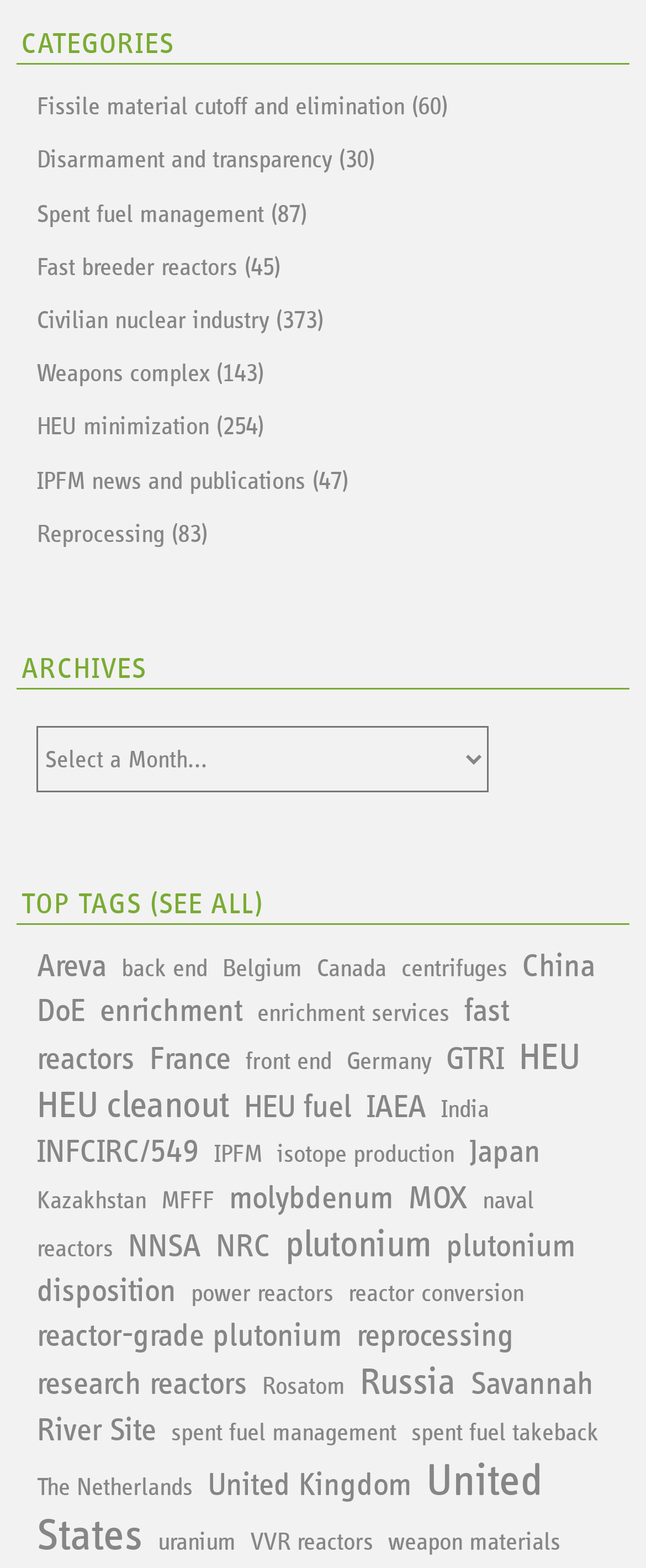Could you indicate the bounding box coordinates of the region to click in order to complete this instruction: "Select an option from the combobox".

[0.057, 0.463, 0.757, 0.506]